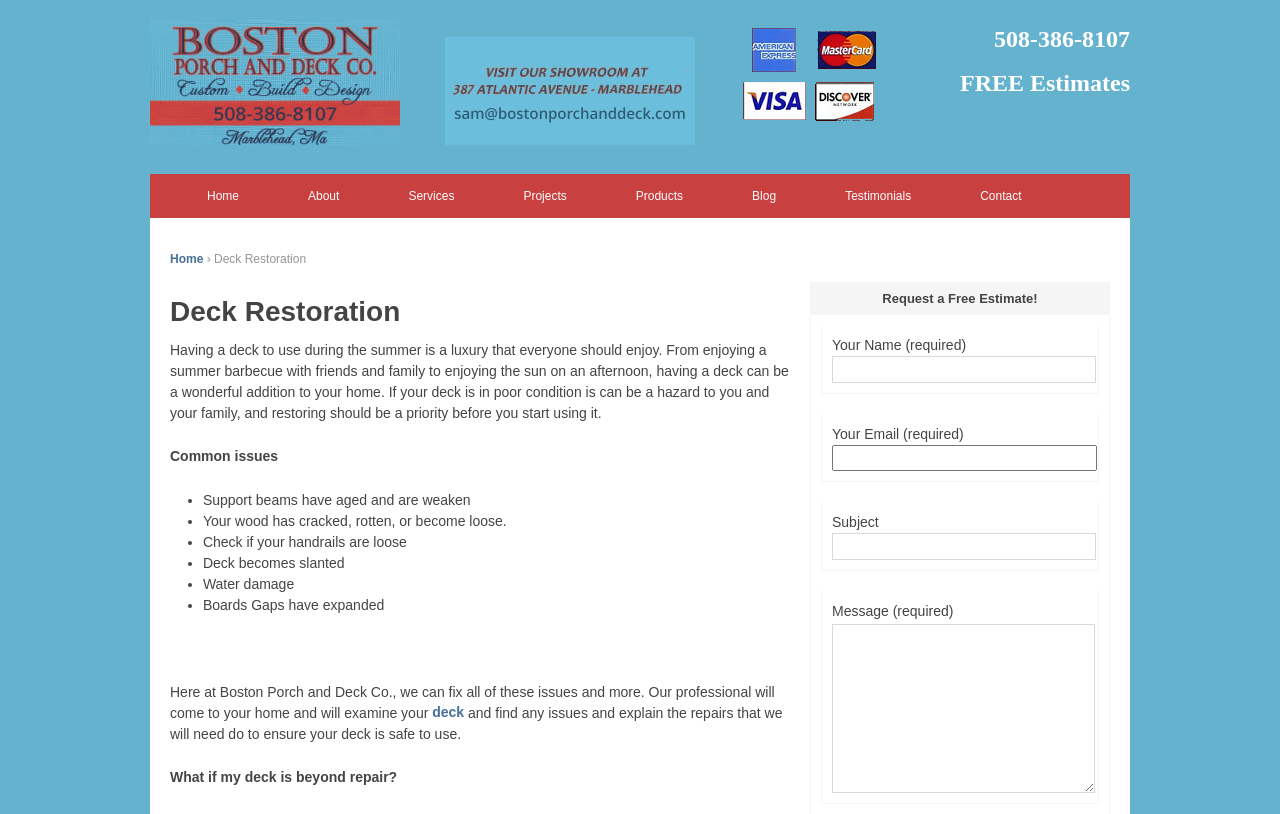Respond to the following question using a concise word or phrase: 
What is the phone number mentioned on the webpage?

508-386-8107